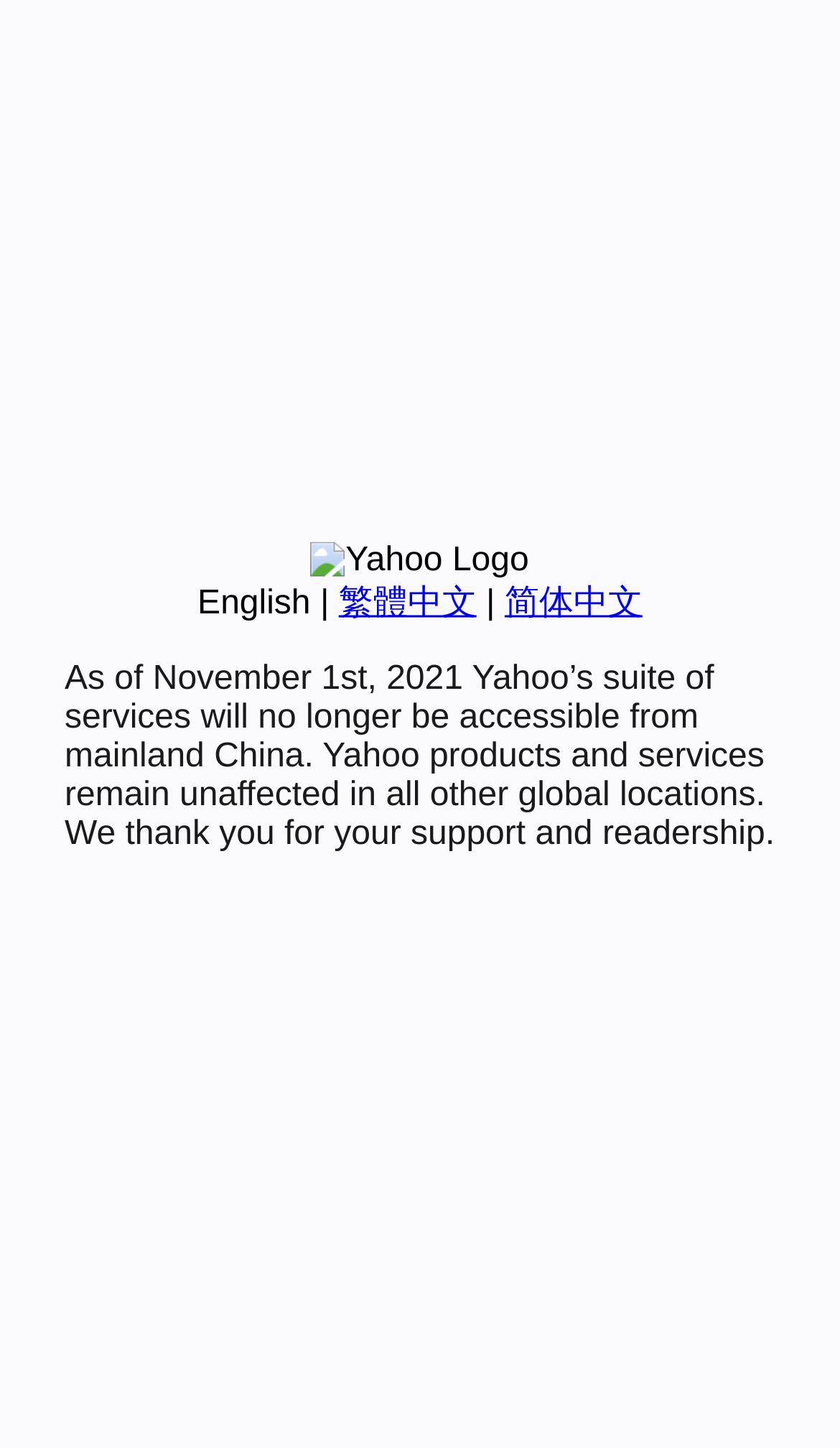Predict the bounding box of the UI element based on this description: "简体中文".

[0.601, 0.404, 0.765, 0.429]